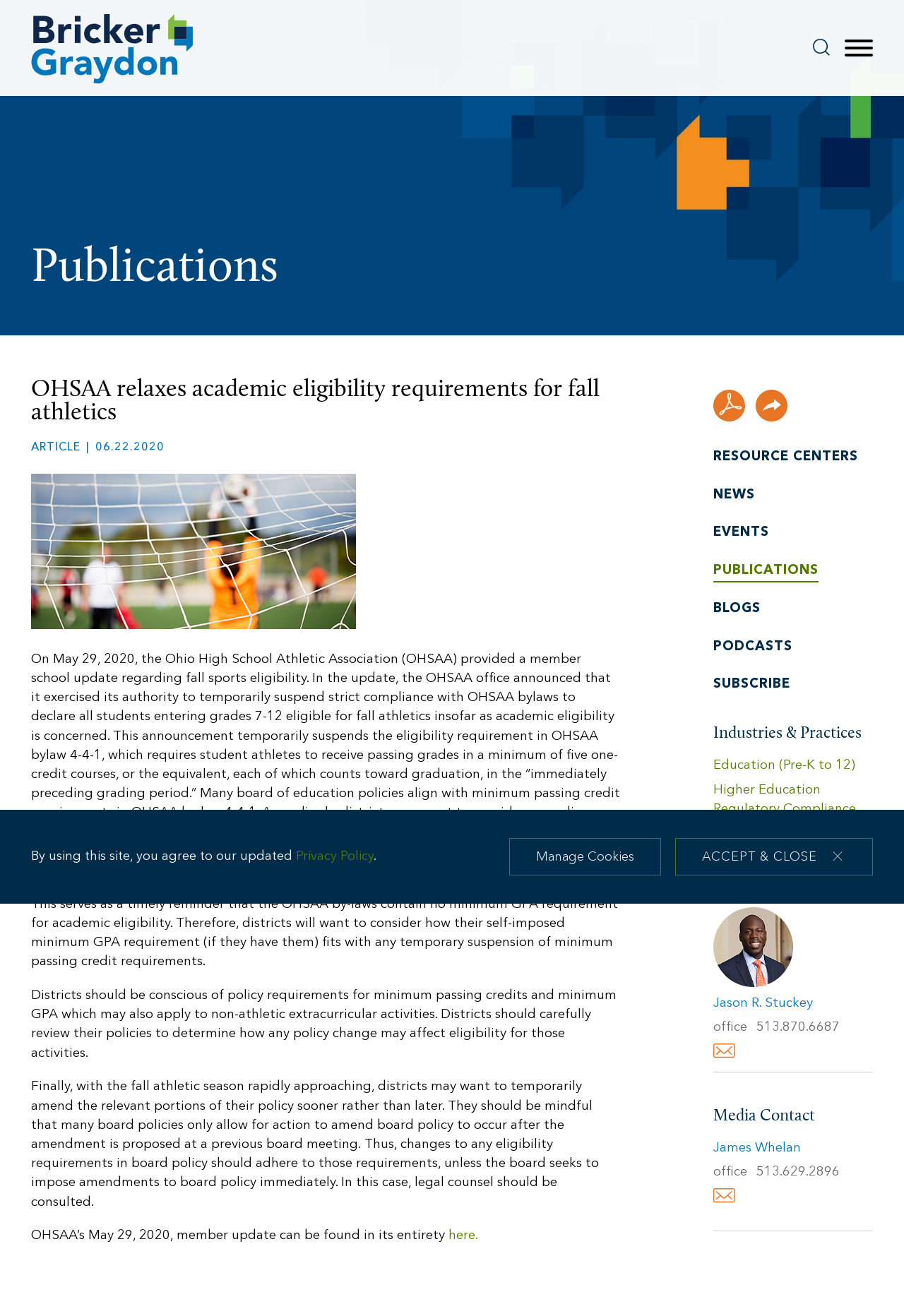Please identify the bounding box coordinates of the area that needs to be clicked to follow this instruction: "Click the 'RESOURCE CENTERS' link".

[0.789, 0.342, 0.949, 0.352]